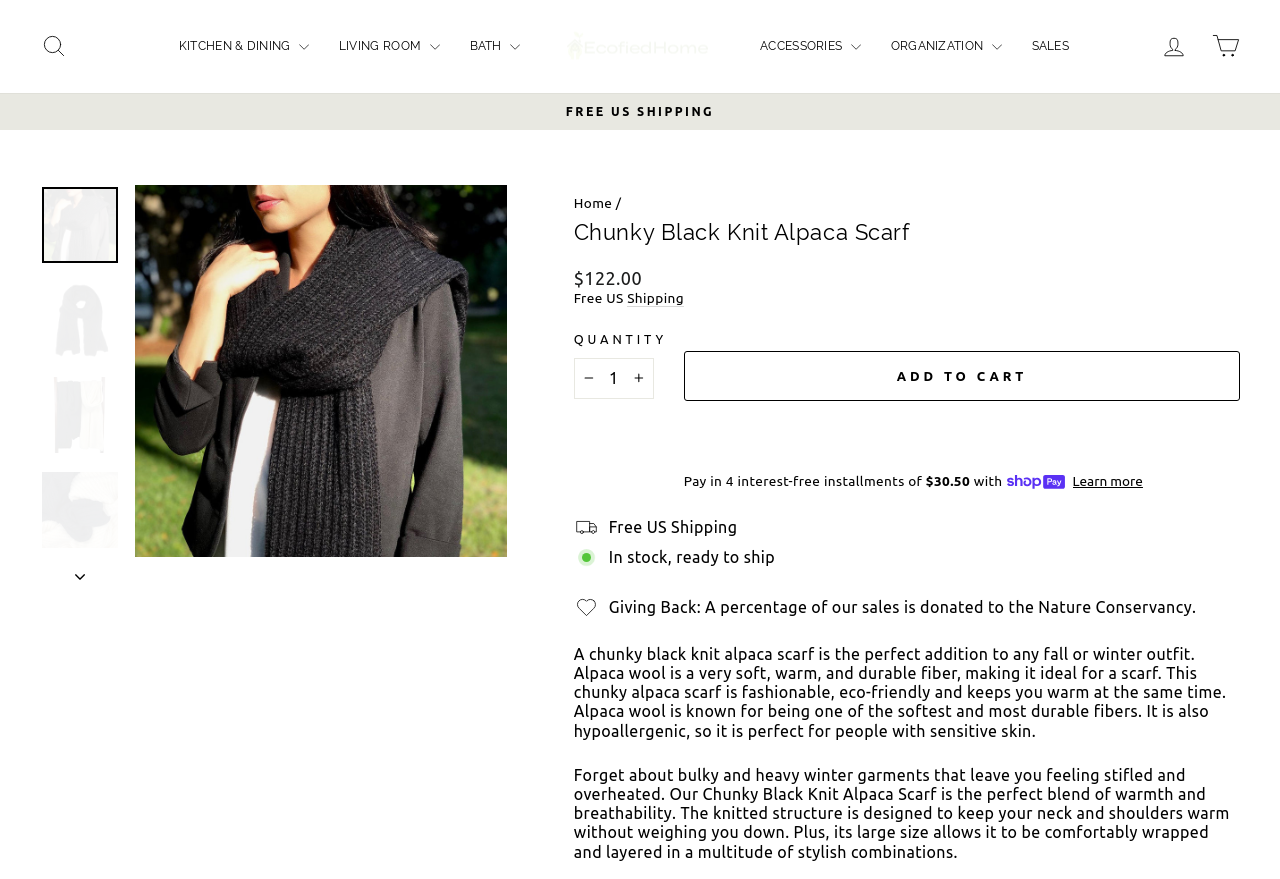Given the element description, predict the bounding box coordinates in the format (top-left x, top-left y, bottom-right x, bottom-right y), using floating point numbers between 0 and 1: Learn more

[0.838, 0.538, 0.893, 0.556]